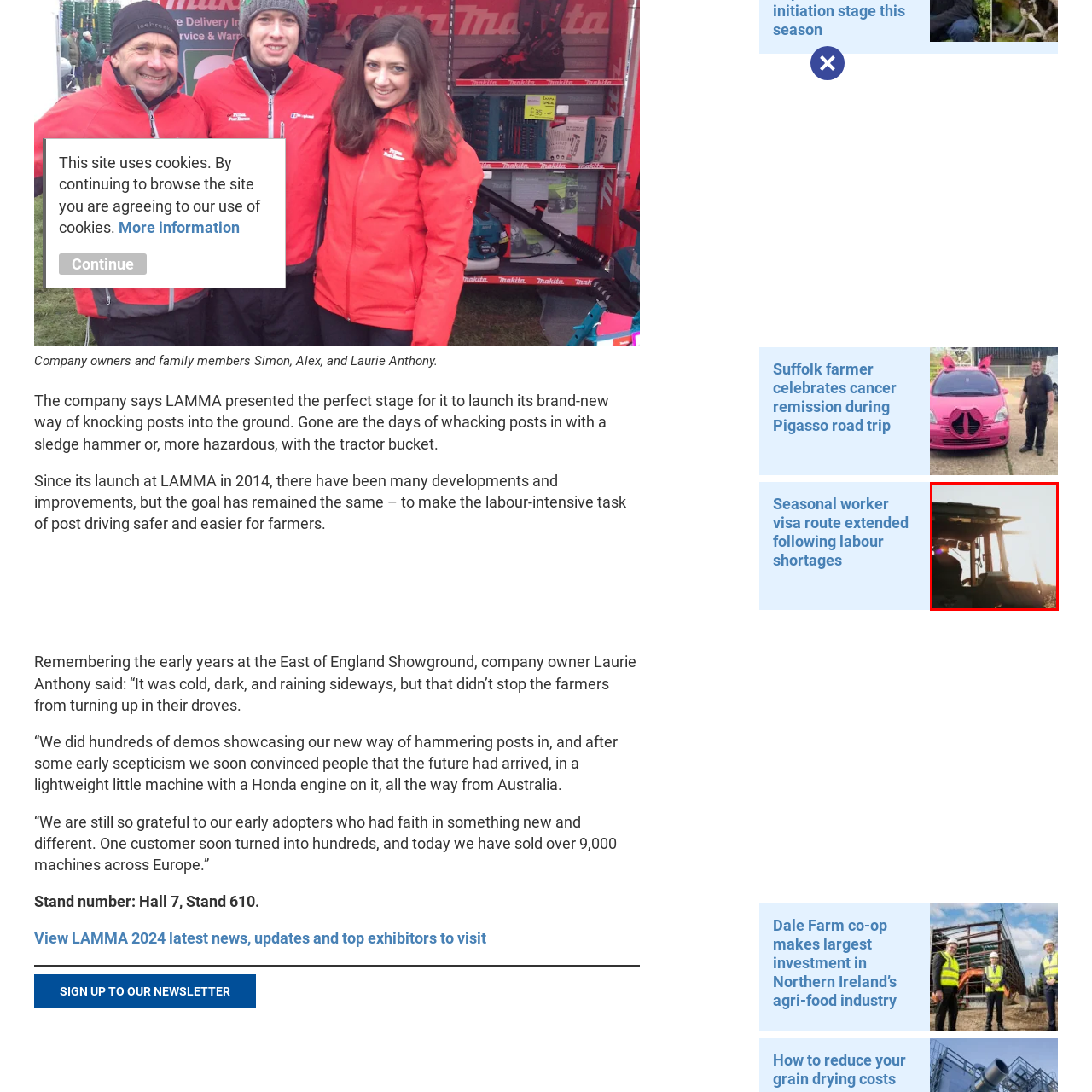Carefully look at the image inside the red box and answer the subsequent question in as much detail as possible, using the information from the image: 
What is the significance of the tractor in the image?

The caption highlights 'the crucial role of agricultural machinery in modern farming practices', emphasizing the importance of the tractor in the agricultural profession.